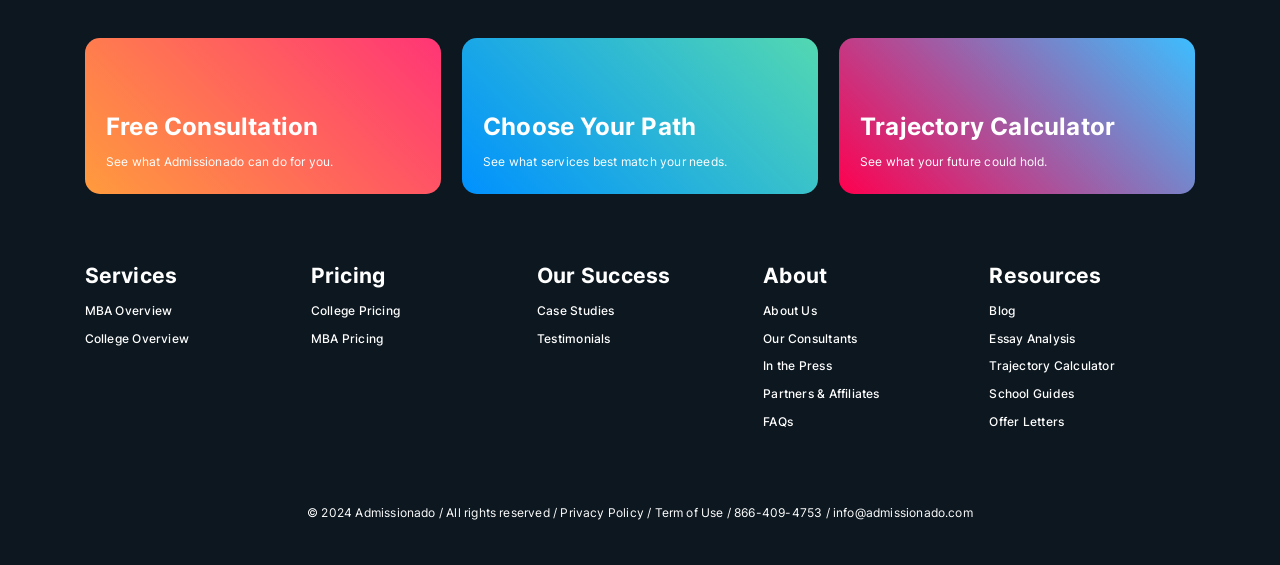Please mark the bounding box coordinates of the area that should be clicked to carry out the instruction: "Read testimonials".

[0.42, 0.576, 0.58, 0.625]